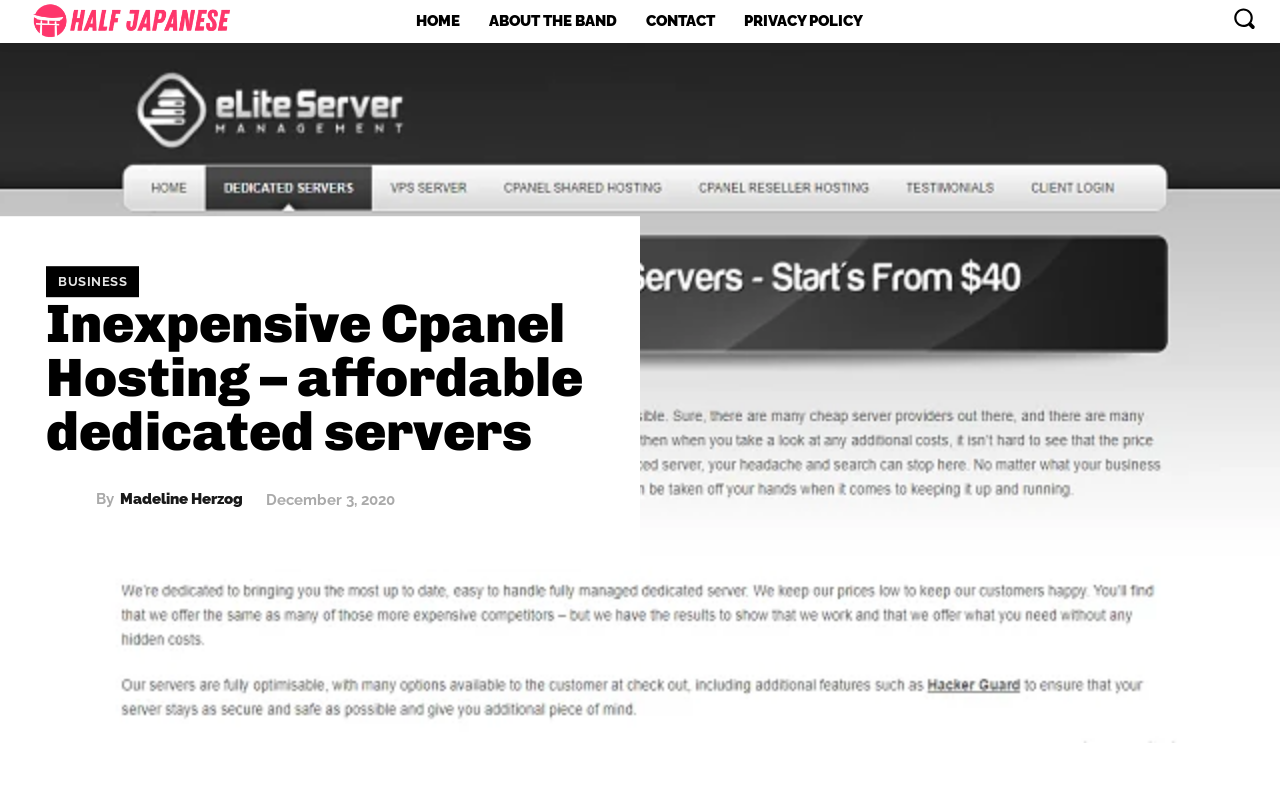Describe the webpage meticulously, covering all significant aspects.

The webpage appears to be a blog or article page, with a focus on inexpensive Cpanel hosting and affordable dedicated servers. At the top left corner, there is a logo image with a corresponding link. Next to the logo, there are four navigation links: "HOME", "ABOUT THE BAND", "CONTACT", and "PRIVACY POLICY", which are aligned horizontally. 

On the top right corner, there is a search button with a magnifying glass icon. Below the navigation links, there is a heading that reads "Inexpensive Cpanel Hosting – affordable dedicated servers". 

On the left side of the page, there is a section with a link to "BUSINESS" and a heading that repeats the title of the page. Below this heading, there is an author section with a link to "Madeline Herzog" accompanied by a small image, and a "By" label next to it. There is another link to "Madeline Herzog" below the author section. 

The page also displays a timestamp, "December 3, 2020", which is positioned below the author section. The content of the page seems to be related to the meta description, which compares the prices of ZenMate and PureVPN, but the main content of the page is not described in the accessibility tree.